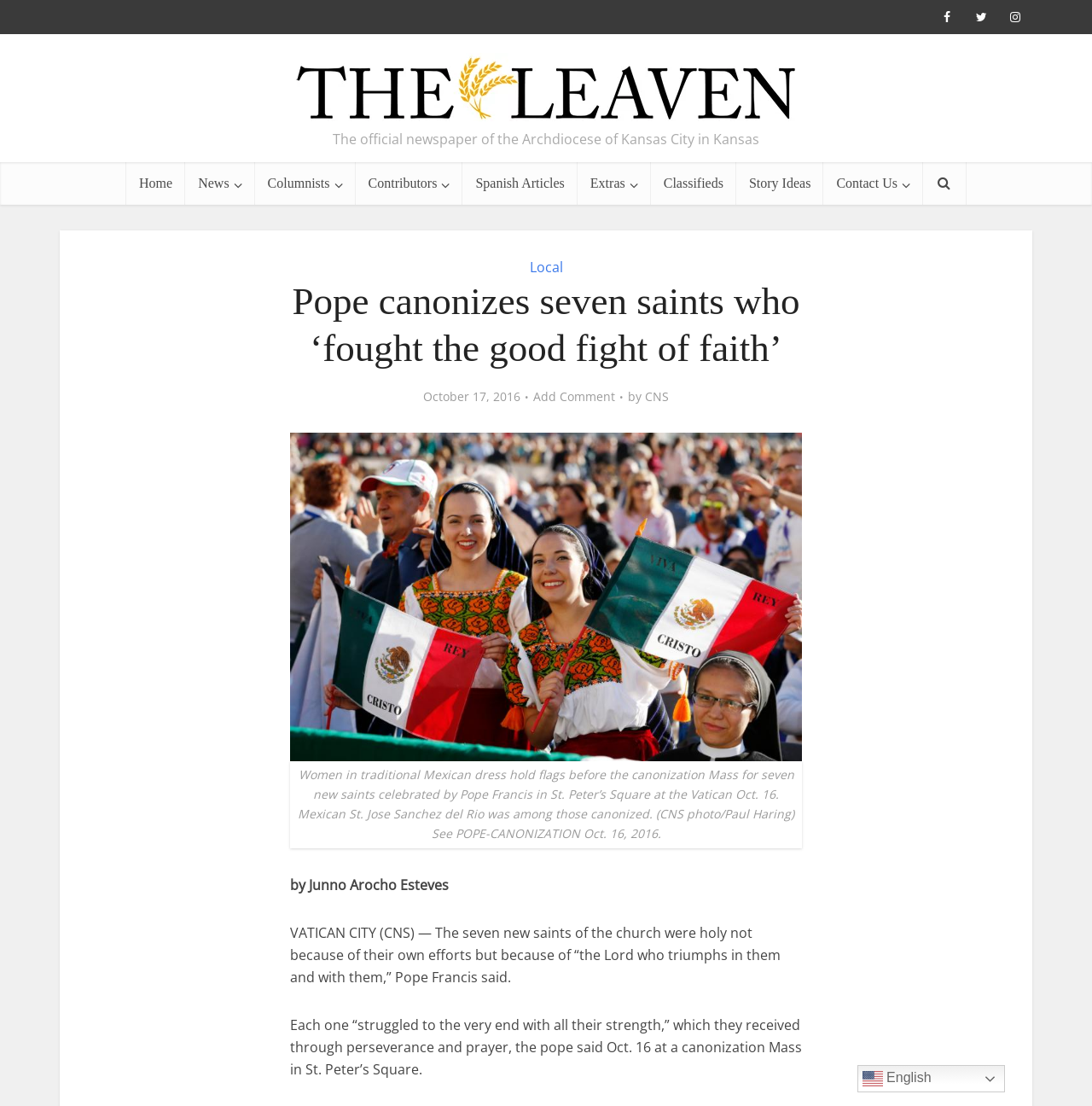Please find the bounding box coordinates of the element's region to be clicked to carry out this instruction: "View the article about Pope canonizing seven saints".

[0.227, 0.252, 0.773, 0.336]